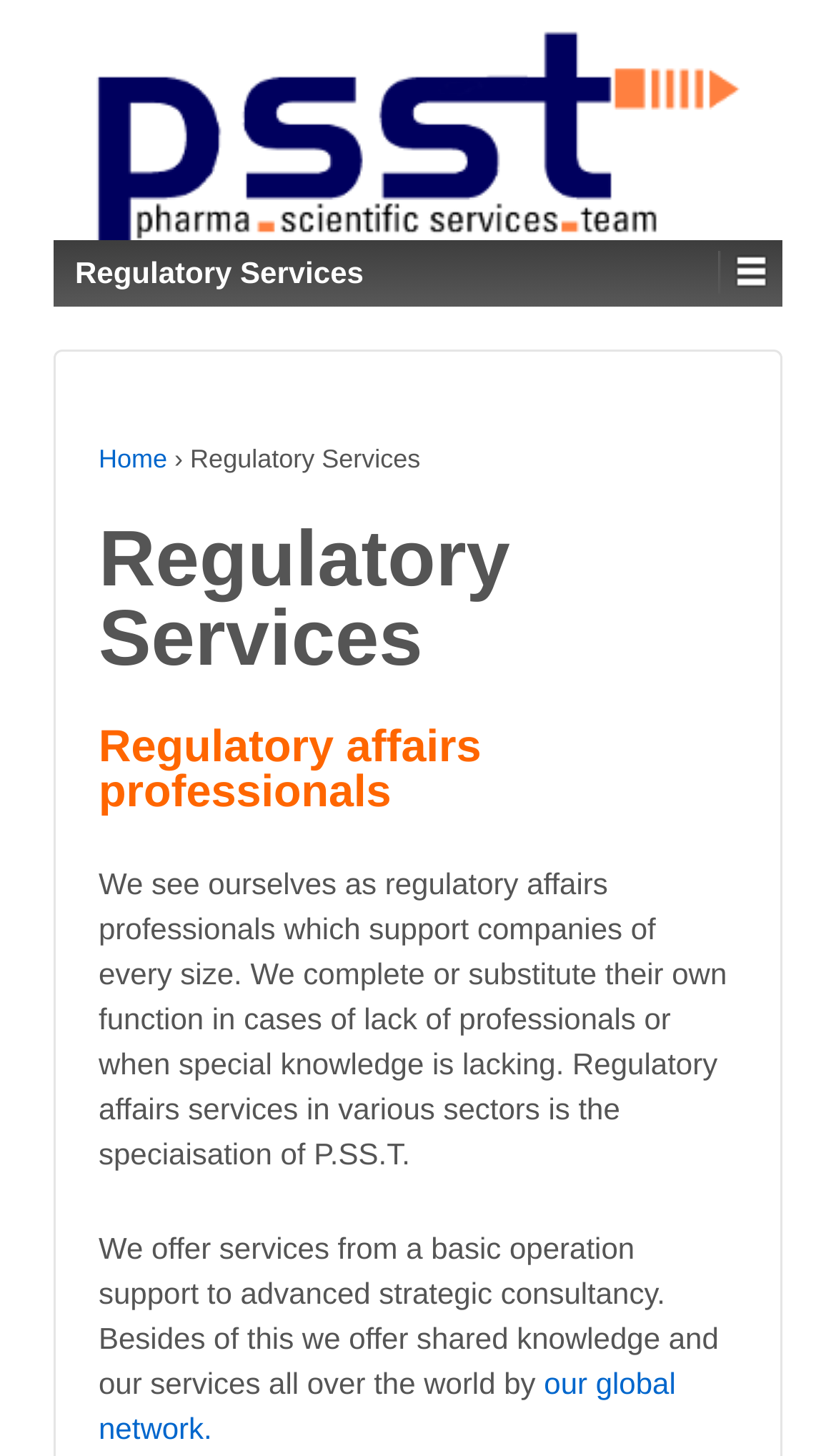Provide the bounding box for the UI element matching this description: "parent_node: Regulatory Services".

[0.859, 0.165, 0.918, 0.209]